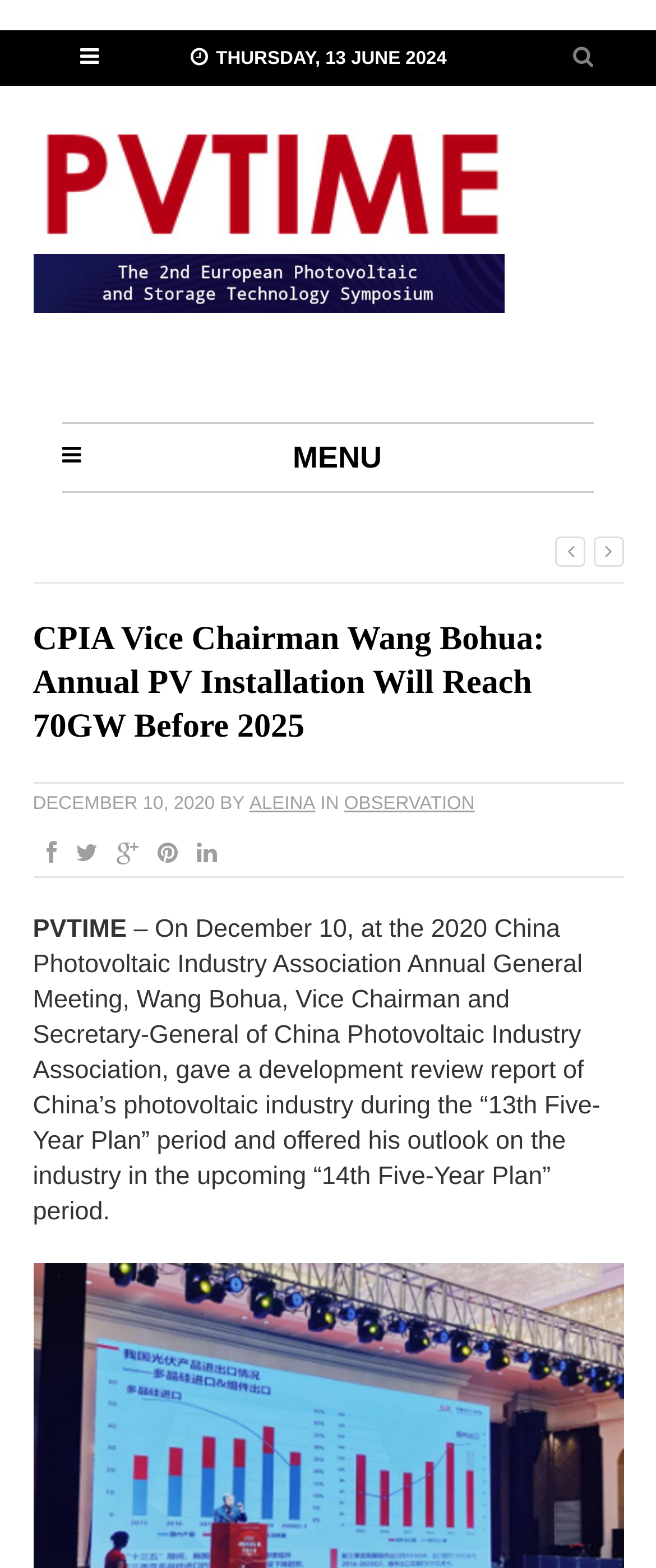Identify the bounding box of the UI component described as: "parent_node: THURSDAY, 13 JUNE 2024".

[0.096, 0.02, 0.15, 0.054]